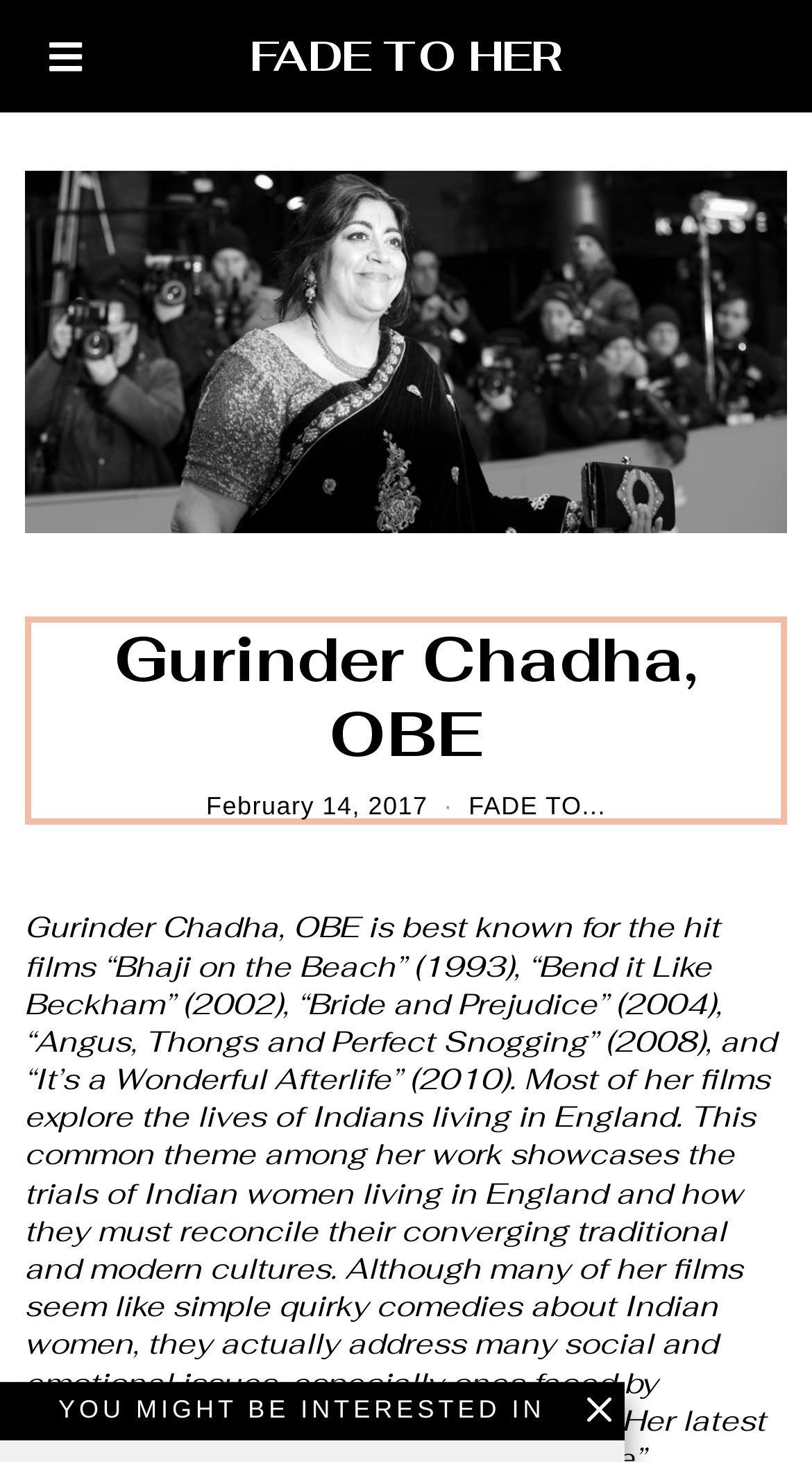Detail the various sections and features present on the webpage.

The webpage is about Gurinder Chadha, OBE, and her work, specifically a project called "Fade to Her". At the top of the page, there is a large heading that reads "FADE TO HER", which is also a link. Below this heading, there is a prominent figure or image that takes up most of the width of the page.

To the right of the figure, there is a header section that contains the title "Gurinder Chadha, OBE" in a heading element. Below this title, there is a time element that displays the date "February 14, 2017". Next to the date, there is a link that reads "FADE TO...".

At the bottom of the page, there is another heading that reads "YOU MIGHT BE INTERESTED IN". To the right of this heading, there is a button with an icon, likely a social media or sharing button.

Overall, the page appears to be a showcase for Gurinder Chadha's project "Fade to Her", with a prominent image and brief information about the project.